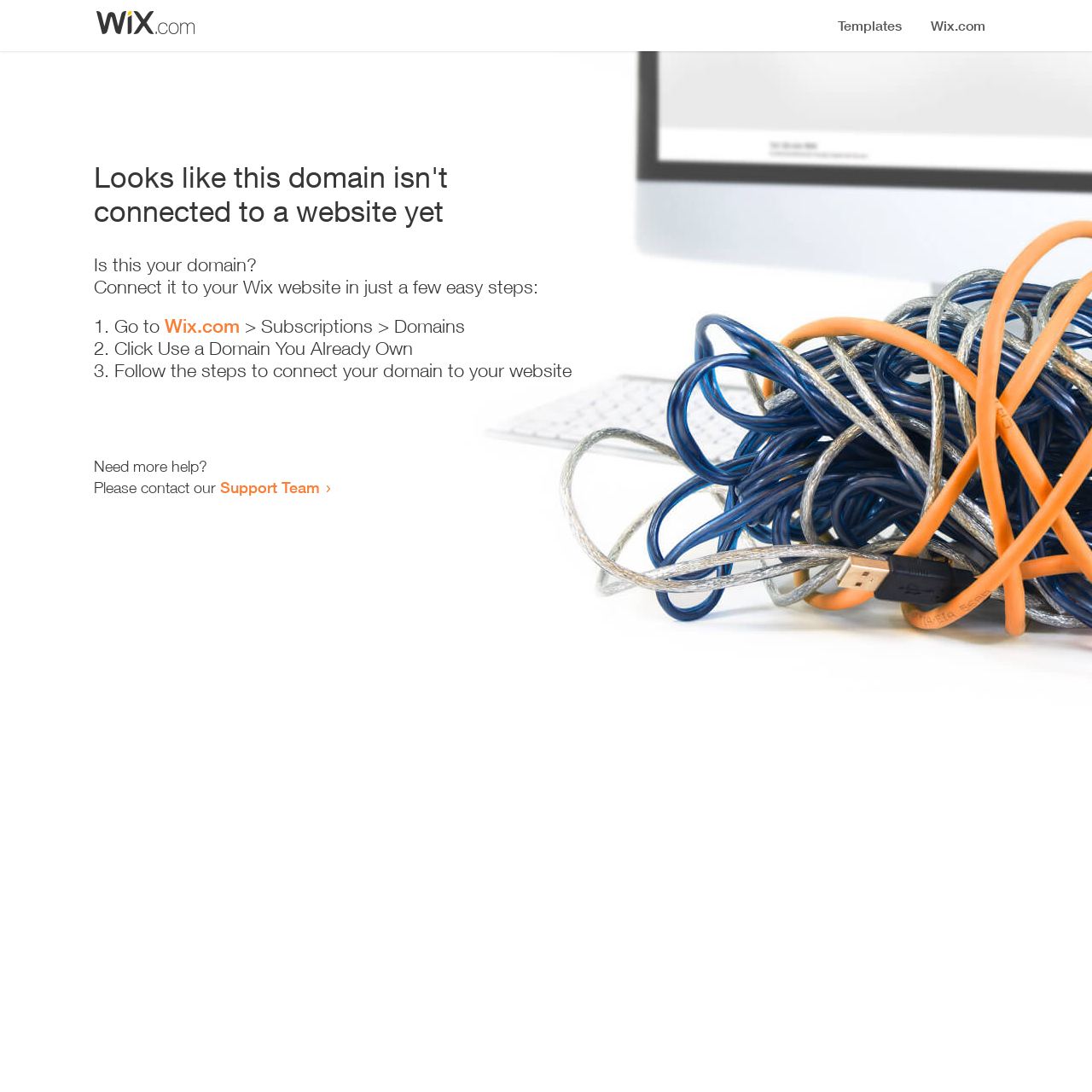Where should I go to start connecting my domain?
From the image, respond using a single word or phrase.

Wix.com